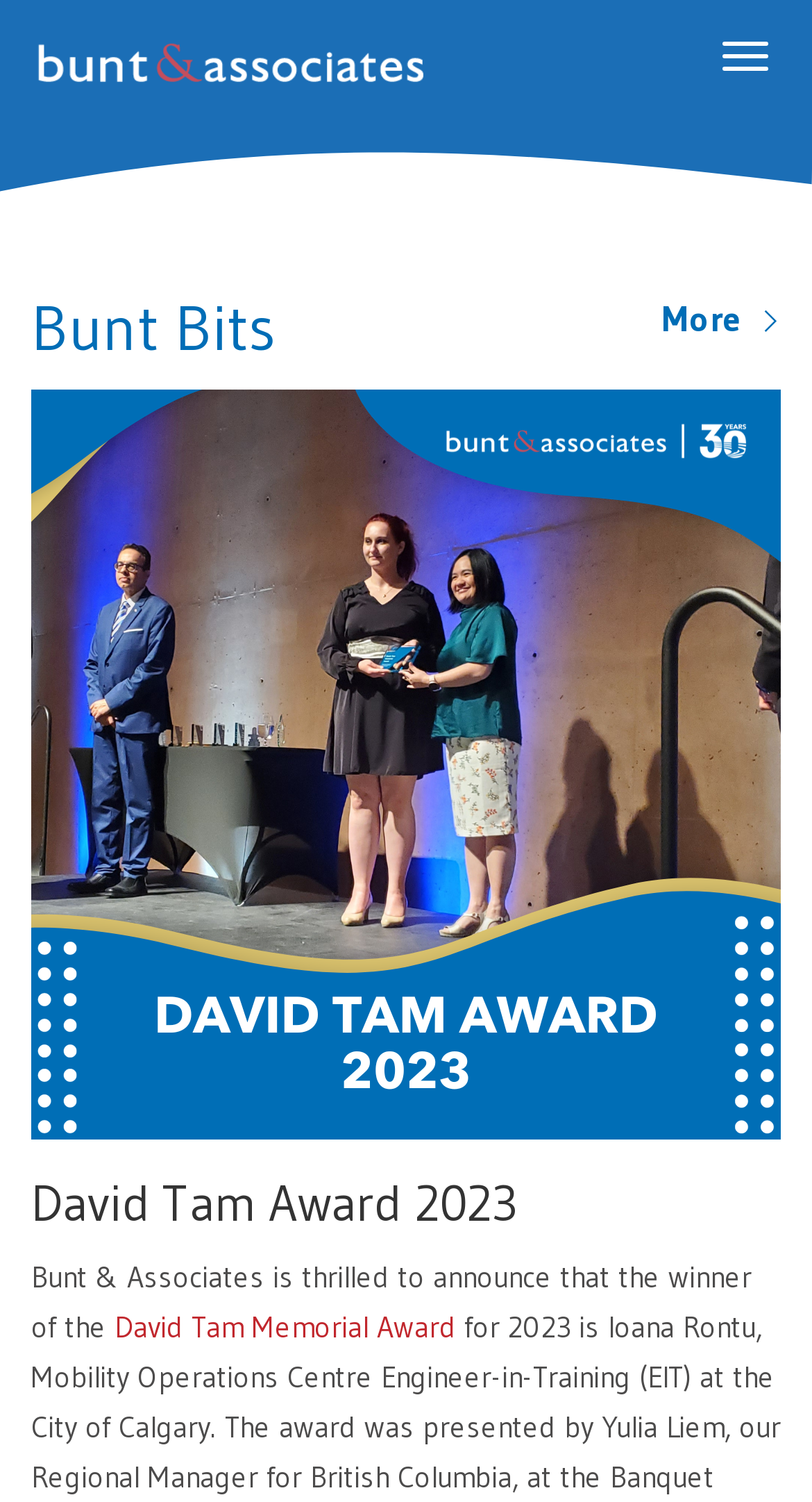What is the name of the award winner?
Please provide a single word or phrase as the answer based on the screenshot.

Ioana Rontu